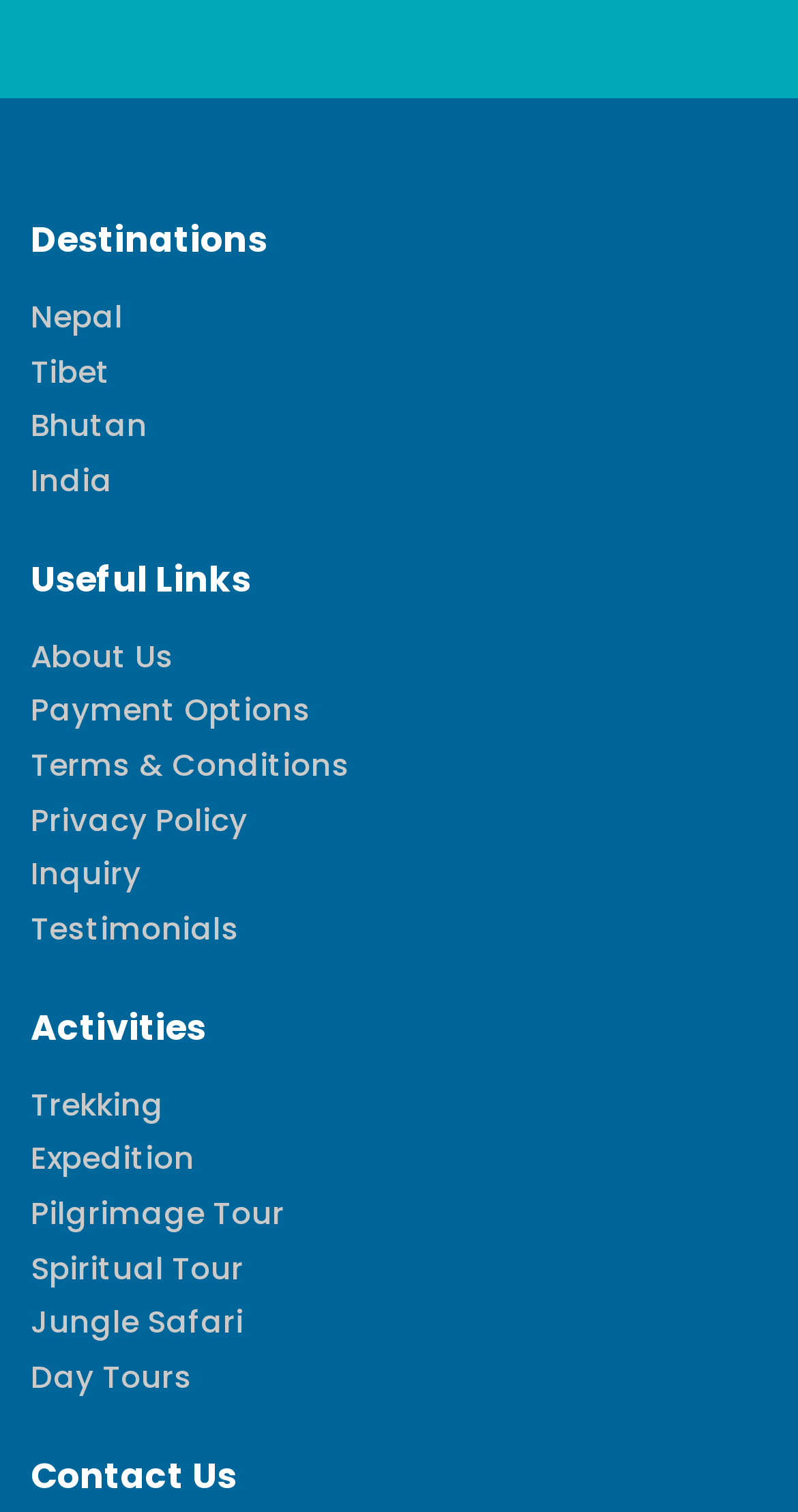What type of activities are offered on the webpage?
Kindly offer a detailed explanation using the data available in the image.

The webpage has a section titled 'Activities' which lists eight links: Trekking, Expedition, Pilgrimage Tour, Spiritual Tour, Jungle Safari, Day Tours, and others. These are likely activities or tours offered by the website.